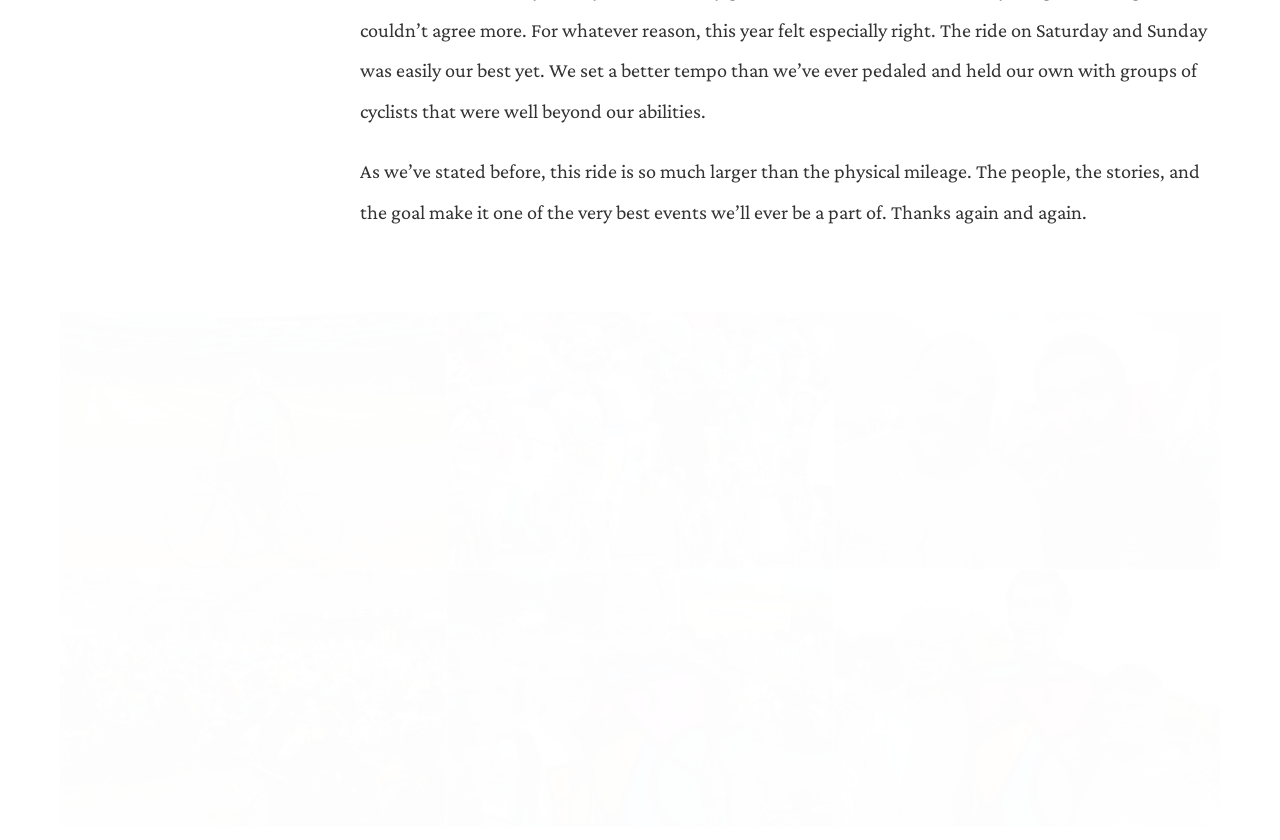Based on the element description: "+", identify the bounding box coordinates for this UI element. The coordinates must be four float numbers between 0 and 1, listed as [left, top, right, bottom].

[0.349, 0.371, 0.651, 0.678]